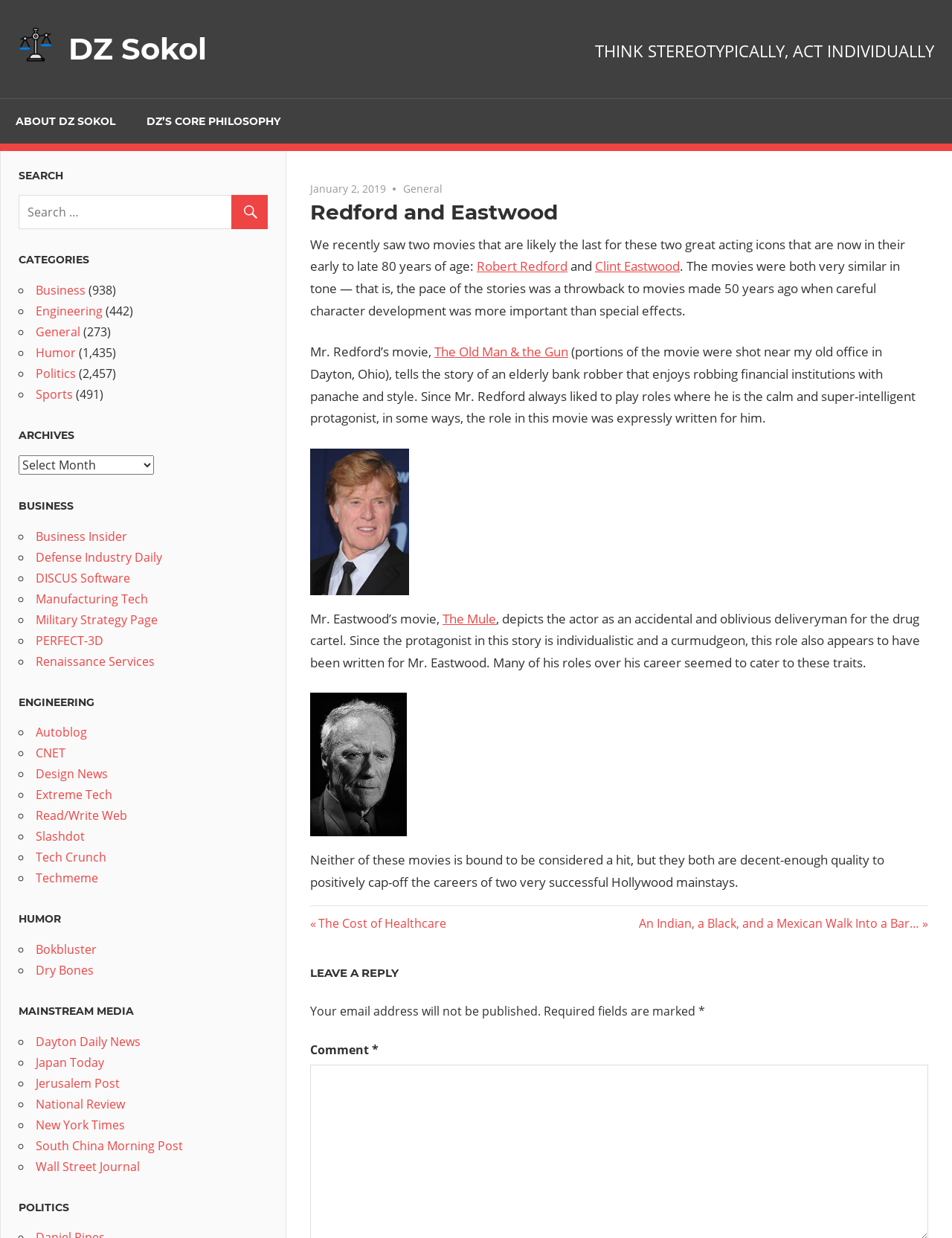Identify the bounding box coordinates for the region of the element that should be clicked to carry out the instruction: "read about technology". The bounding box coordinates should be four float numbers between 0 and 1, i.e., [left, top, right, bottom].

None